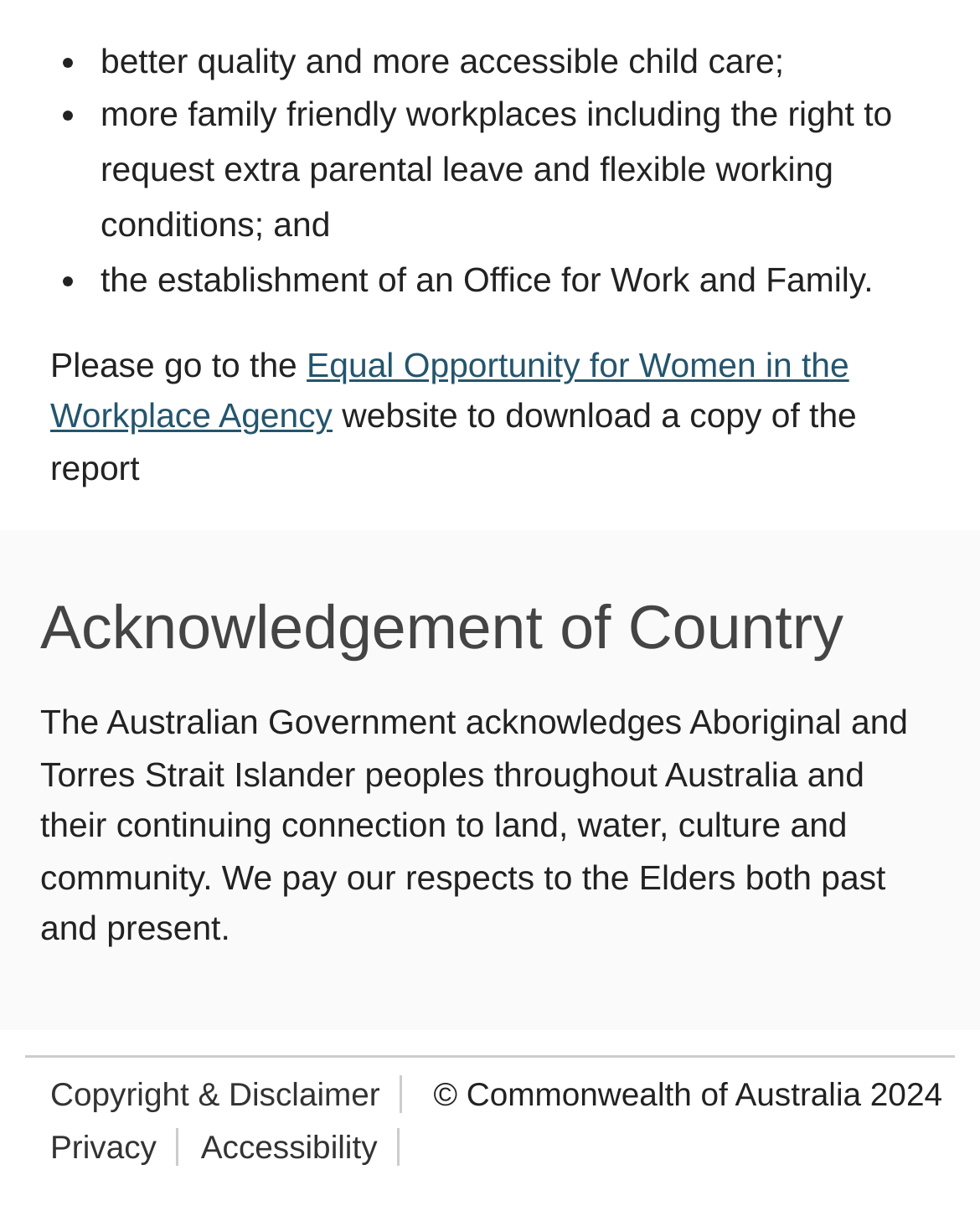Locate the UI element described by Accessibility in the provided webpage screenshot. Return the bounding box coordinates in the format (top-left x, top-left y, bottom-right x, bottom-right y), ensuring all values are between 0 and 1.

[0.205, 0.931, 0.385, 0.962]